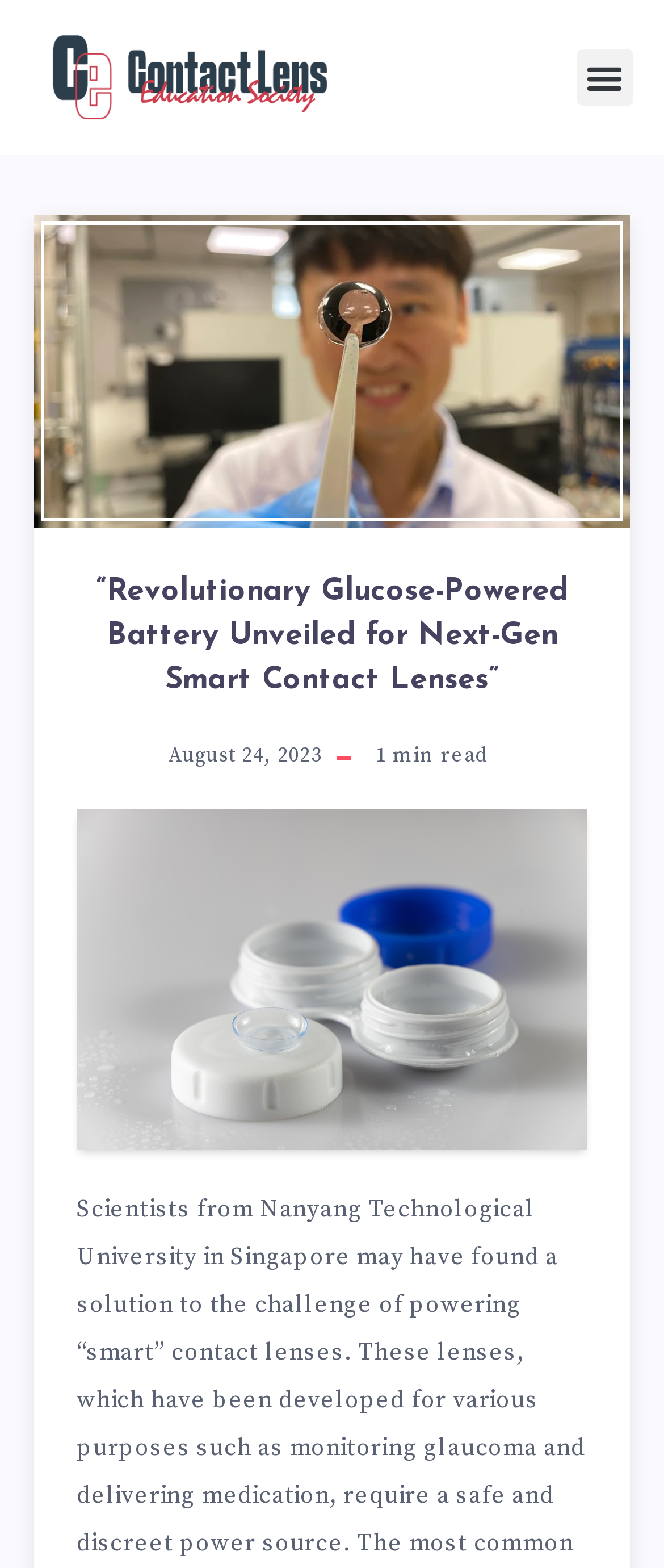Please provide a detailed answer to the question below based on the screenshot: 
Is the menu toggle button expanded?

I found the menu toggle button by looking at the button element with the text 'Menu Toggle'. The 'expanded' property of this element is set to 'False', indicating that the button is not currently expanded.